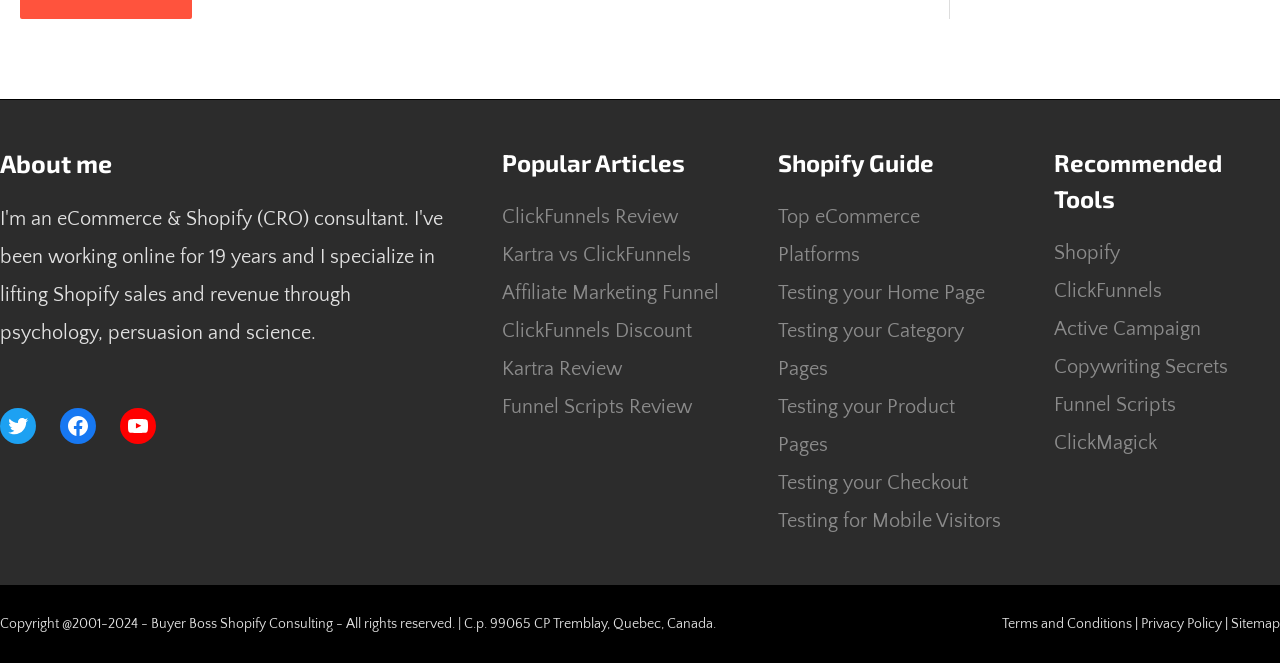What is the copyright year range?
From the image, respond using a single word or phrase.

2001-2024